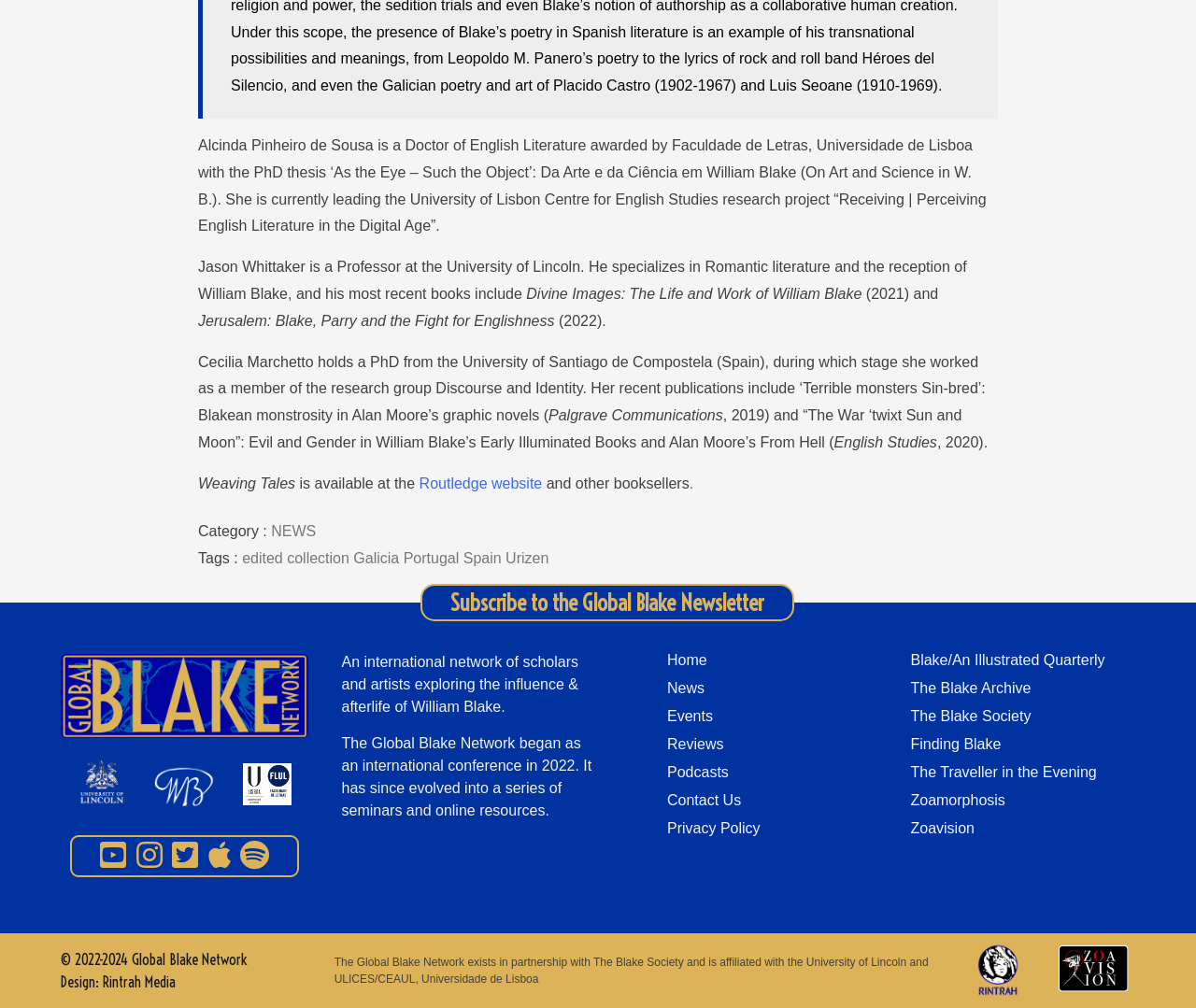Identify the bounding box coordinates of the area you need to click to perform the following instruction: "Learn how to create an anonymous LLC in Delaware".

None